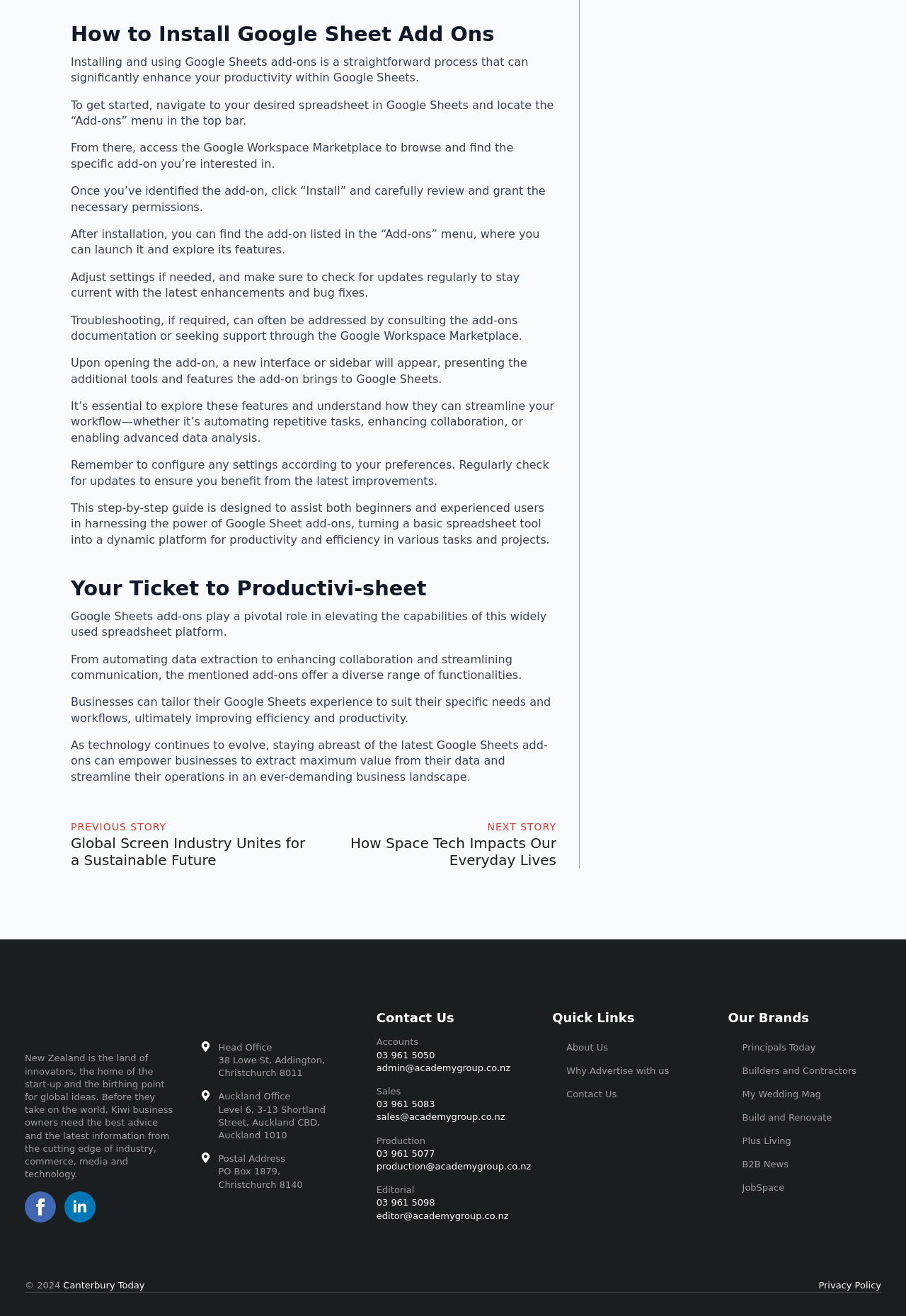Kindly provide the bounding box coordinates of the section you need to click on to fulfill the given instruction: "Check the 'Principals Today' link".

[0.804, 0.787, 0.973, 0.805]